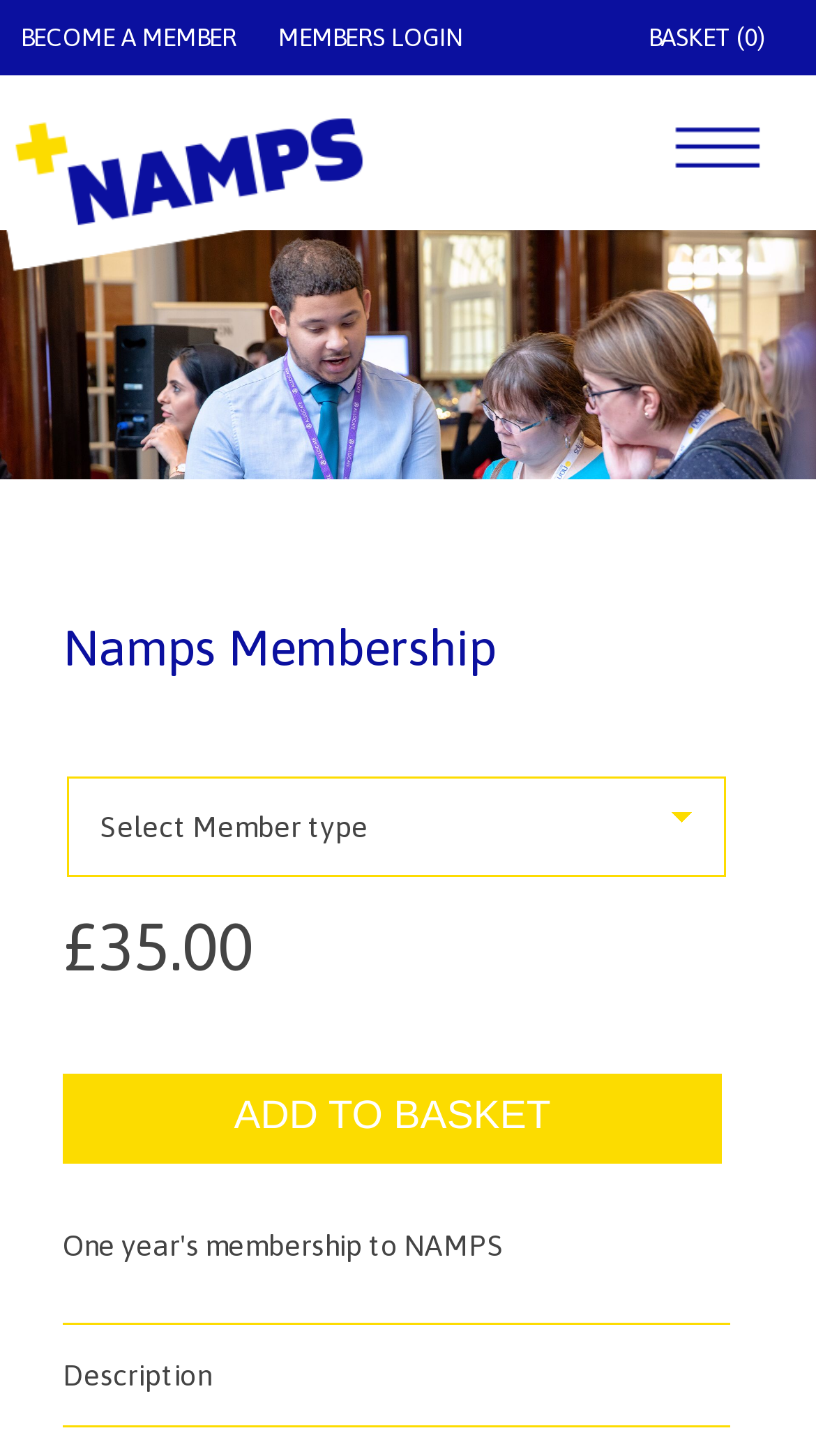What is the price of the membership?
From the details in the image, answer the question comprehensively.

I found the price of the membership by looking at the static text element that says '£35.00' which is located below the description list detail element.